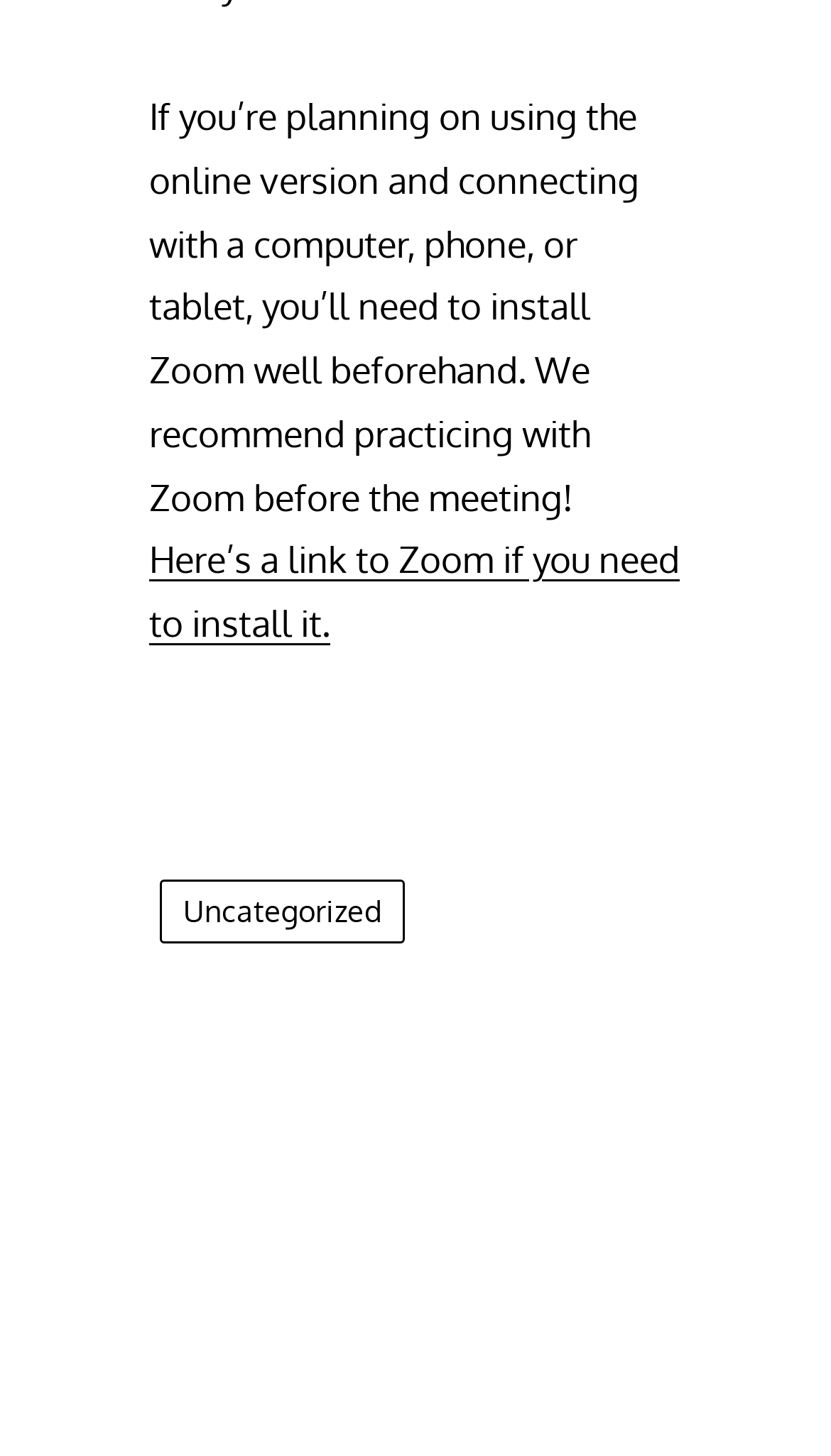Provide the bounding box coordinates in the format (top-left x, top-left y, bottom-right x, bottom-right y). All values are floating point numbers between 0 and 1. Determine the bounding box coordinate of the UI element described as: Uncategorized

[0.192, 0.604, 0.487, 0.648]